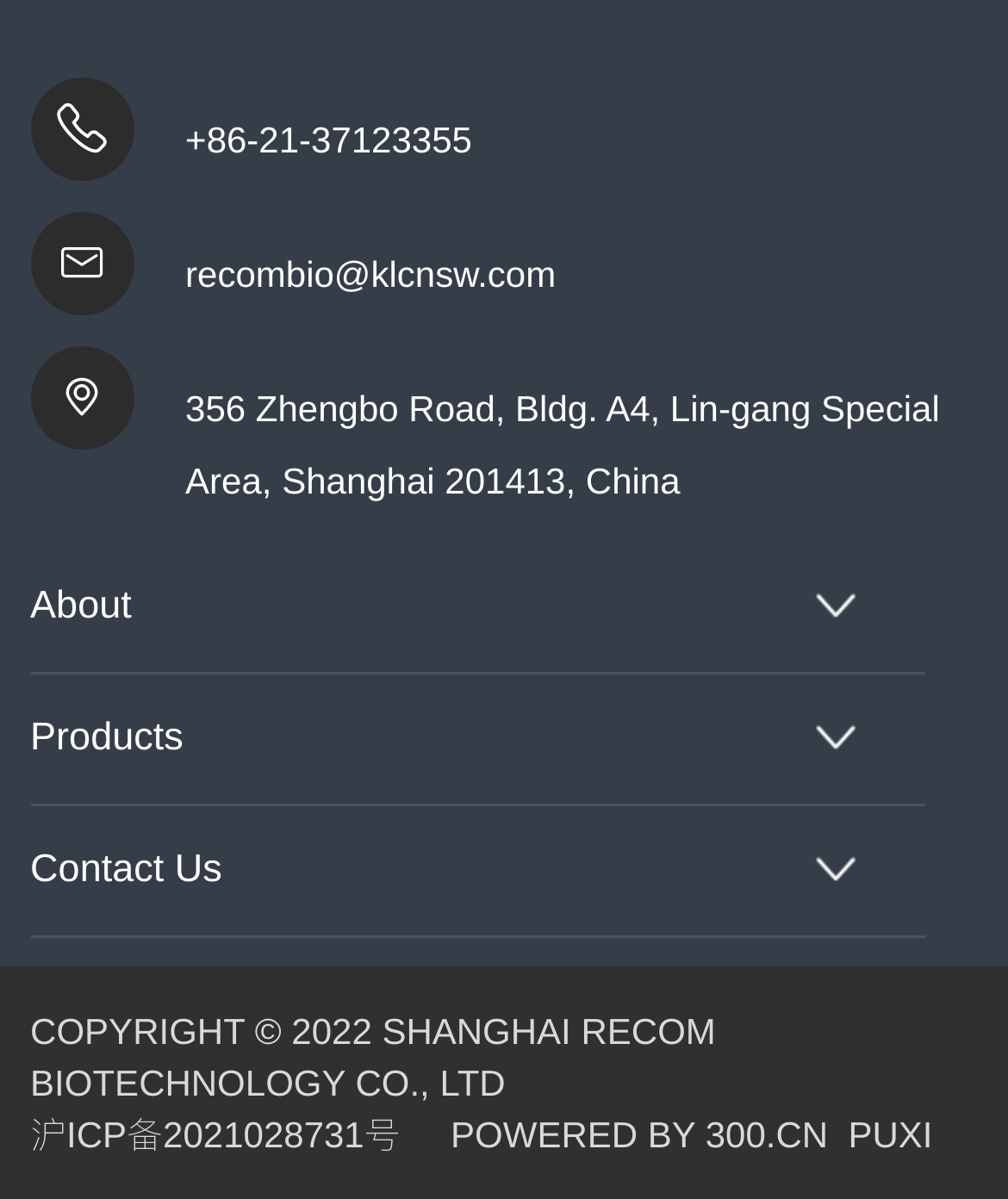Determine the bounding box coordinates for the element that should be clicked to follow this instruction: "Get in touch with the company". The coordinates should be given as four float numbers between 0 and 1, in the format [left, top, right, bottom].

[0.03, 0.672, 0.919, 0.782]